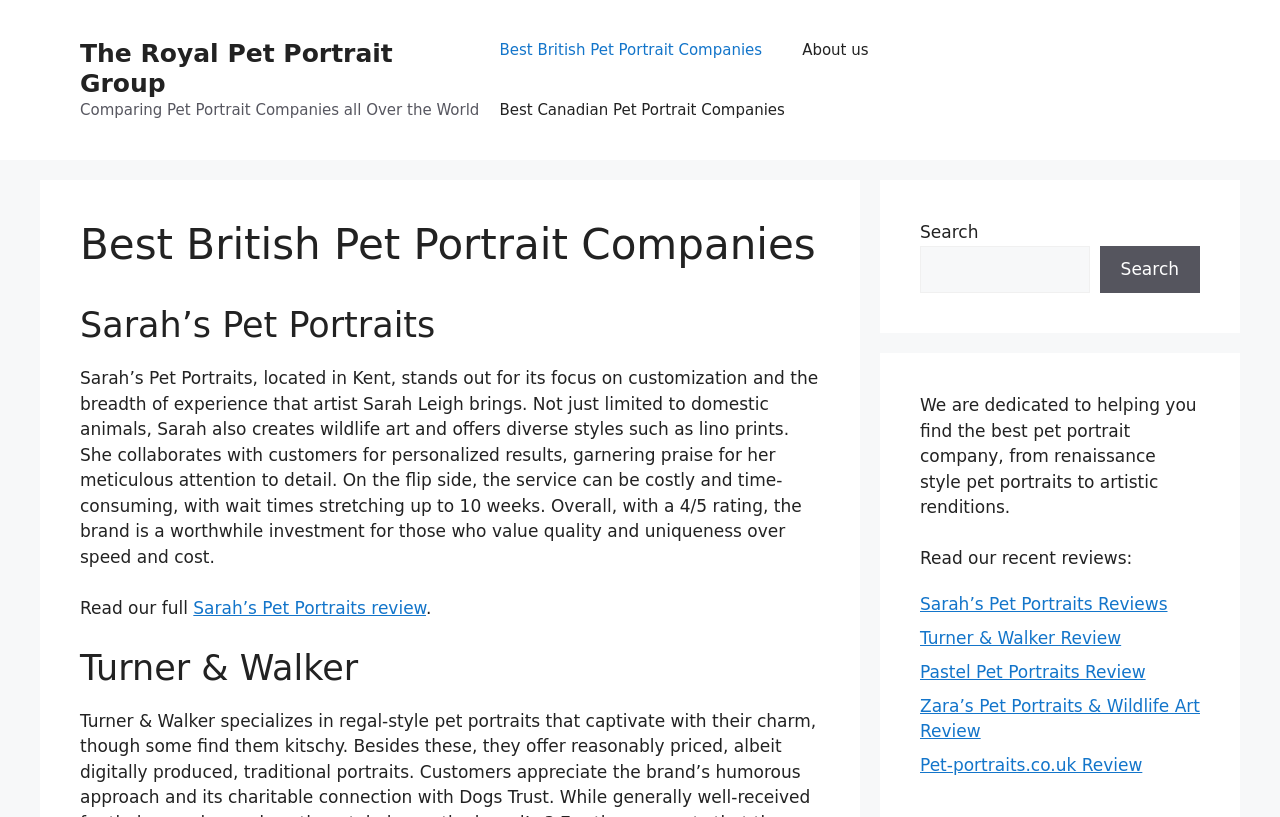Identify the bounding box coordinates for the UI element that matches this description: "Pet-portraits.co.uk Review".

[0.719, 0.924, 0.892, 0.949]